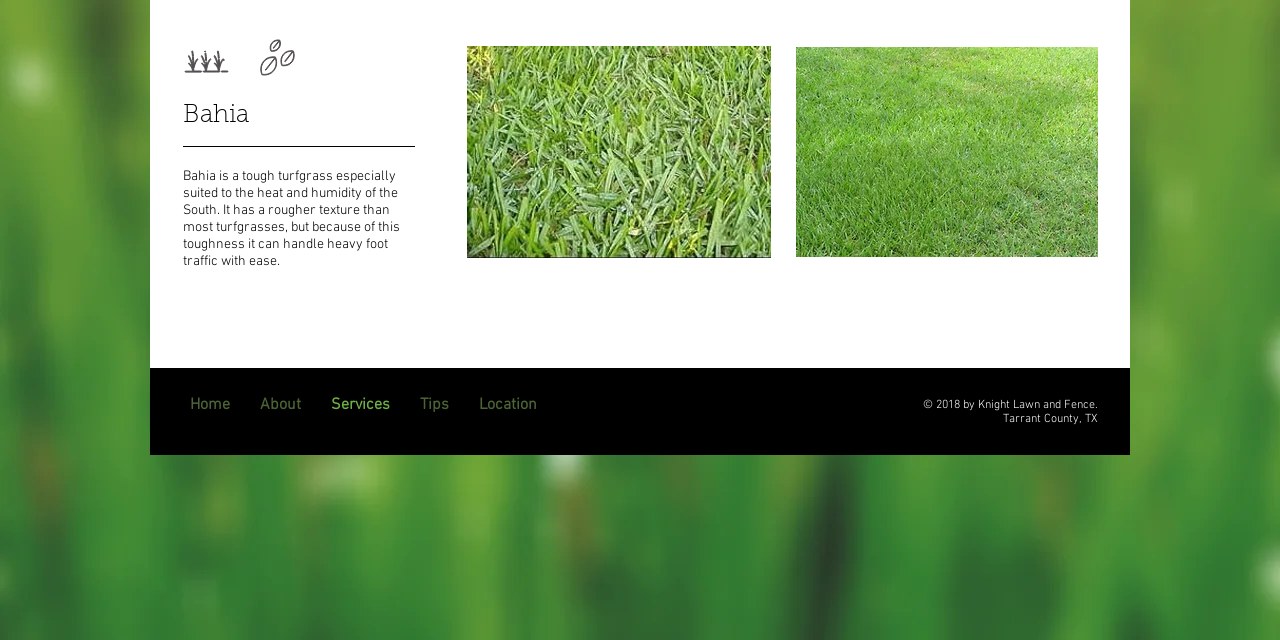Identify the bounding box for the described UI element. Provide the coordinates in (top-left x, top-left y, bottom-right x, bottom-right y) format with values ranging from 0 to 1: Services

[0.247, 0.62, 0.316, 0.645]